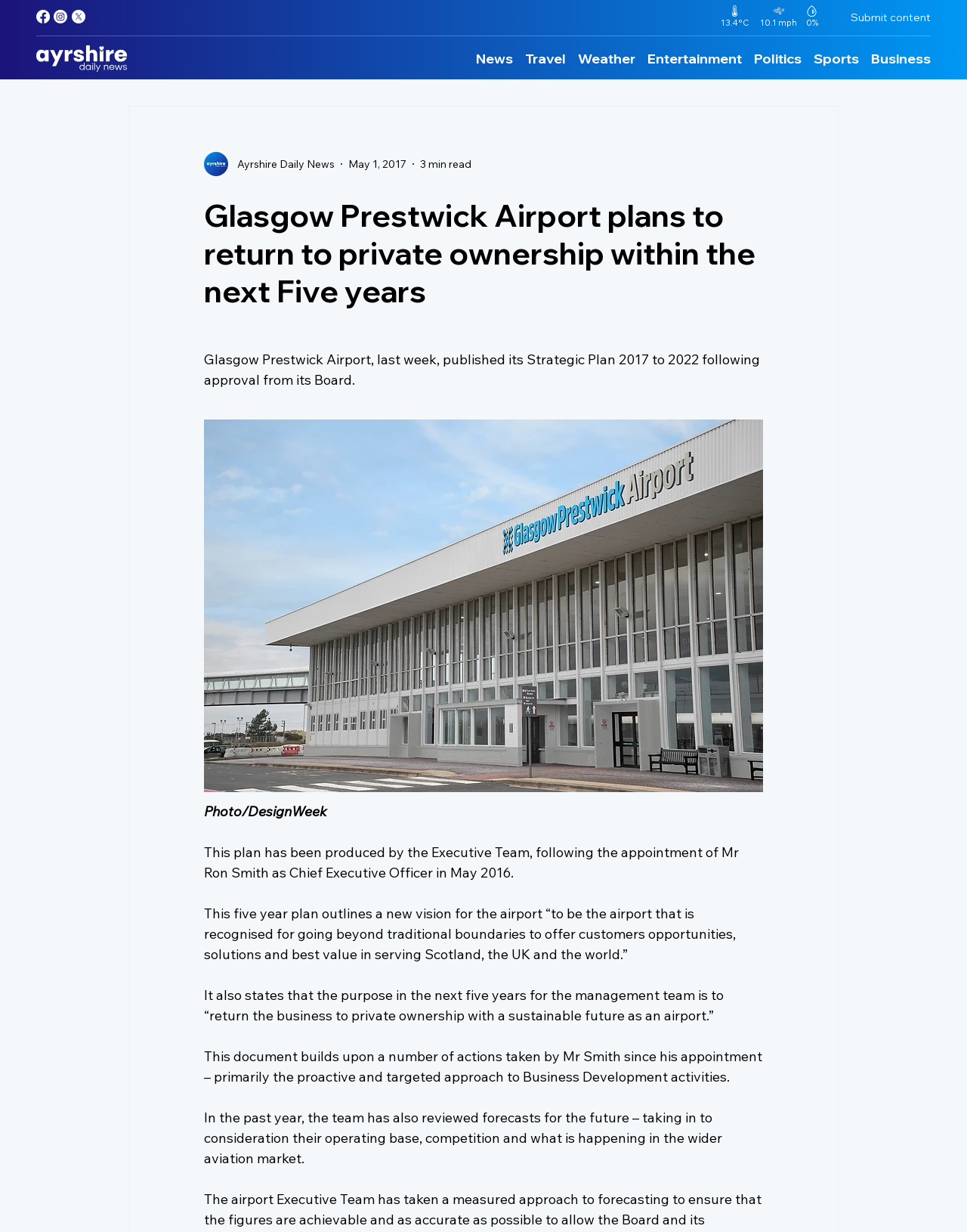Predict the bounding box for the UI component with the following description: "Business".

[0.901, 0.04, 0.962, 0.055]